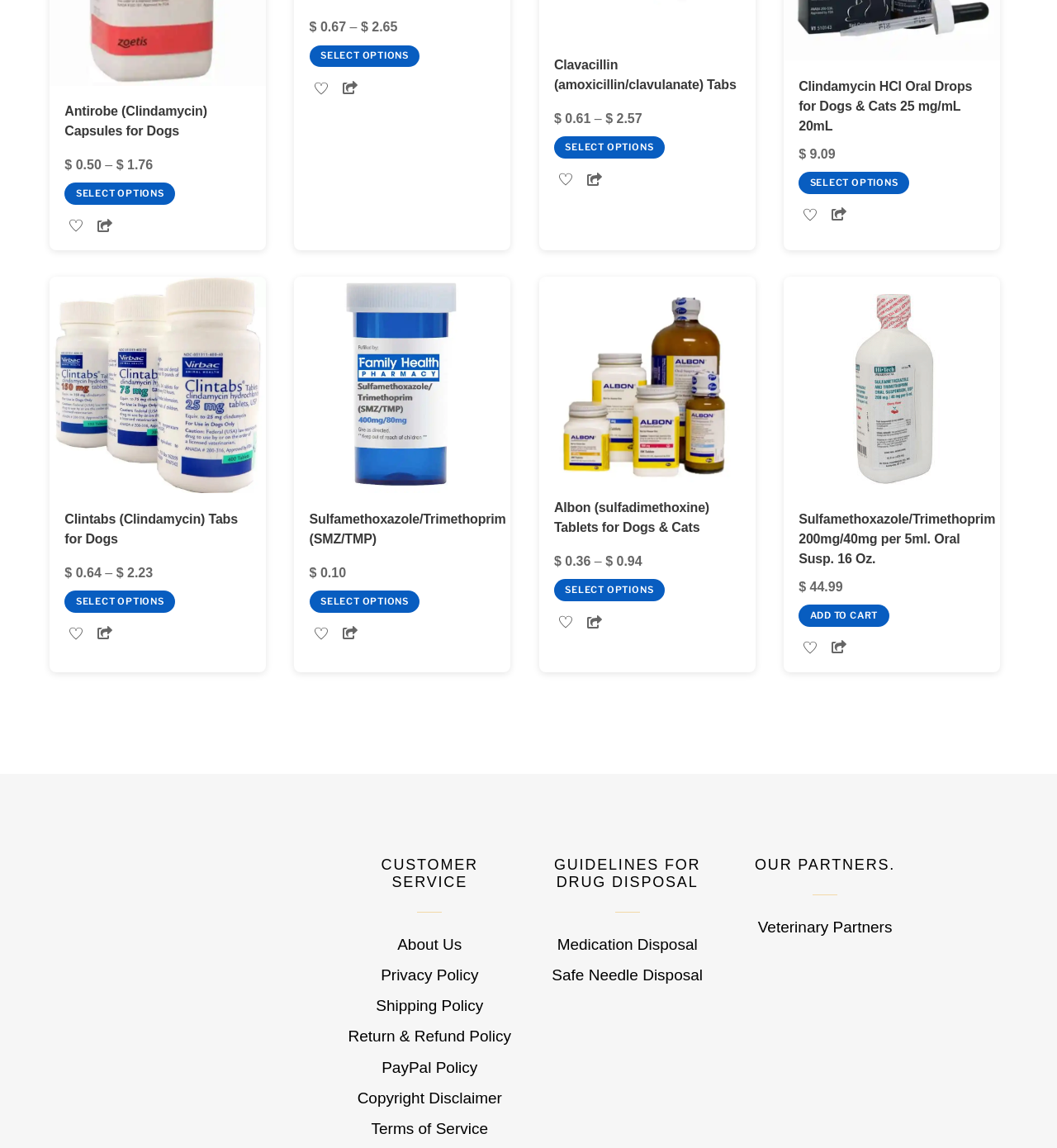Answer the question below using just one word or a short phrase: 
How many products have a 'Share' button?

All products